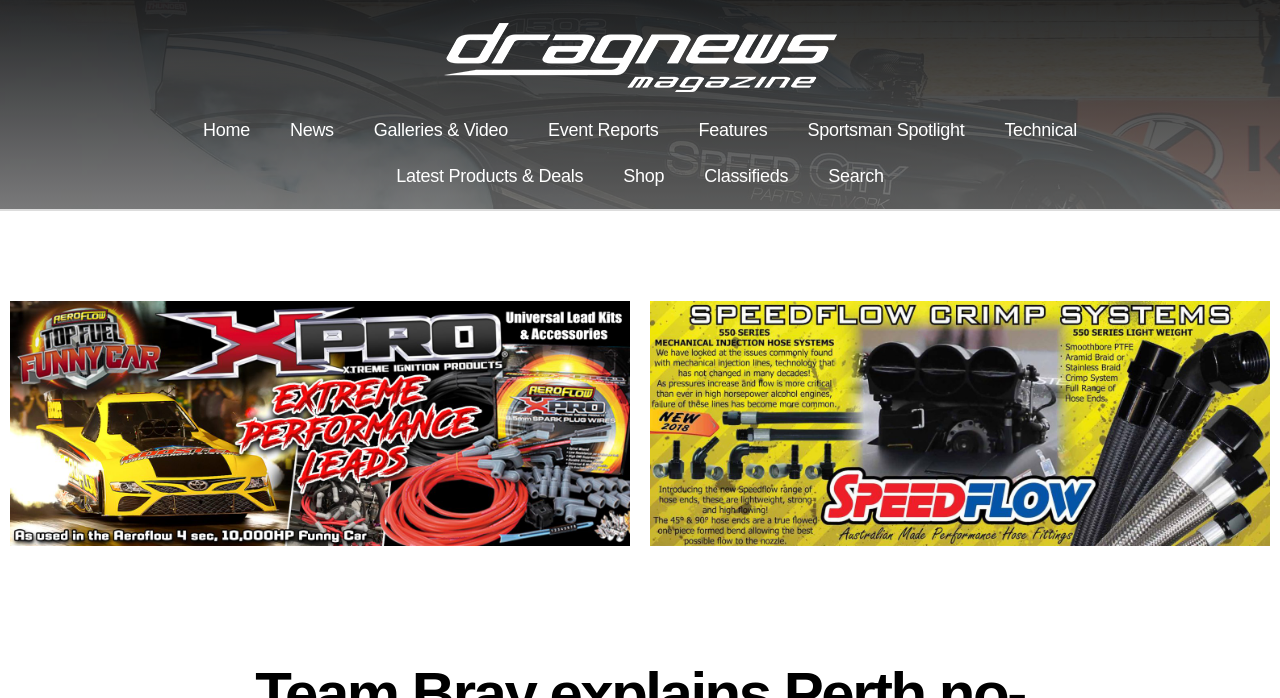Specify the bounding box coordinates for the region that must be clicked to perform the given instruction: "search for something".

[0.631, 0.219, 0.706, 0.285]